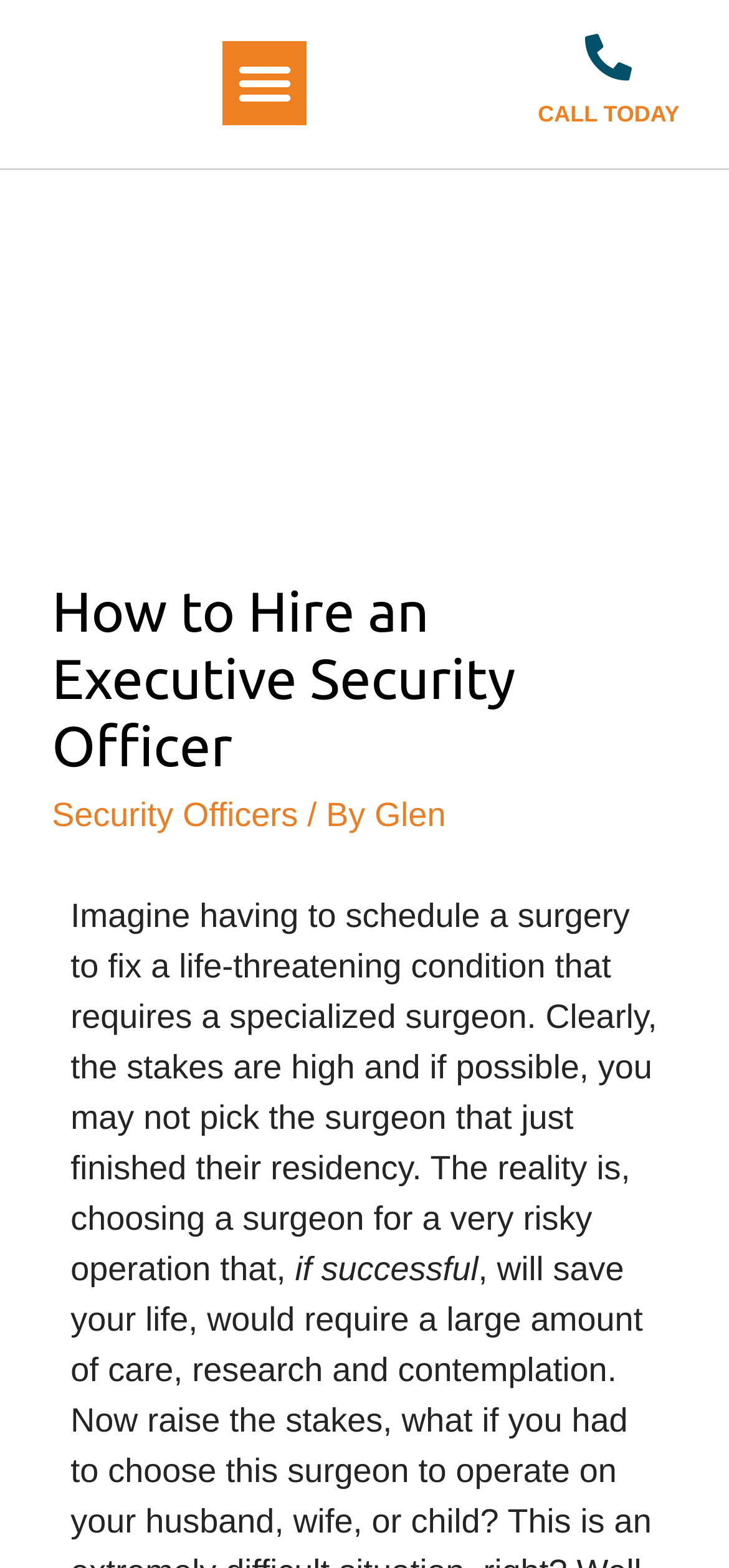Please determine the headline of the webpage and provide its content.

How to Hire an Executive Security Officer